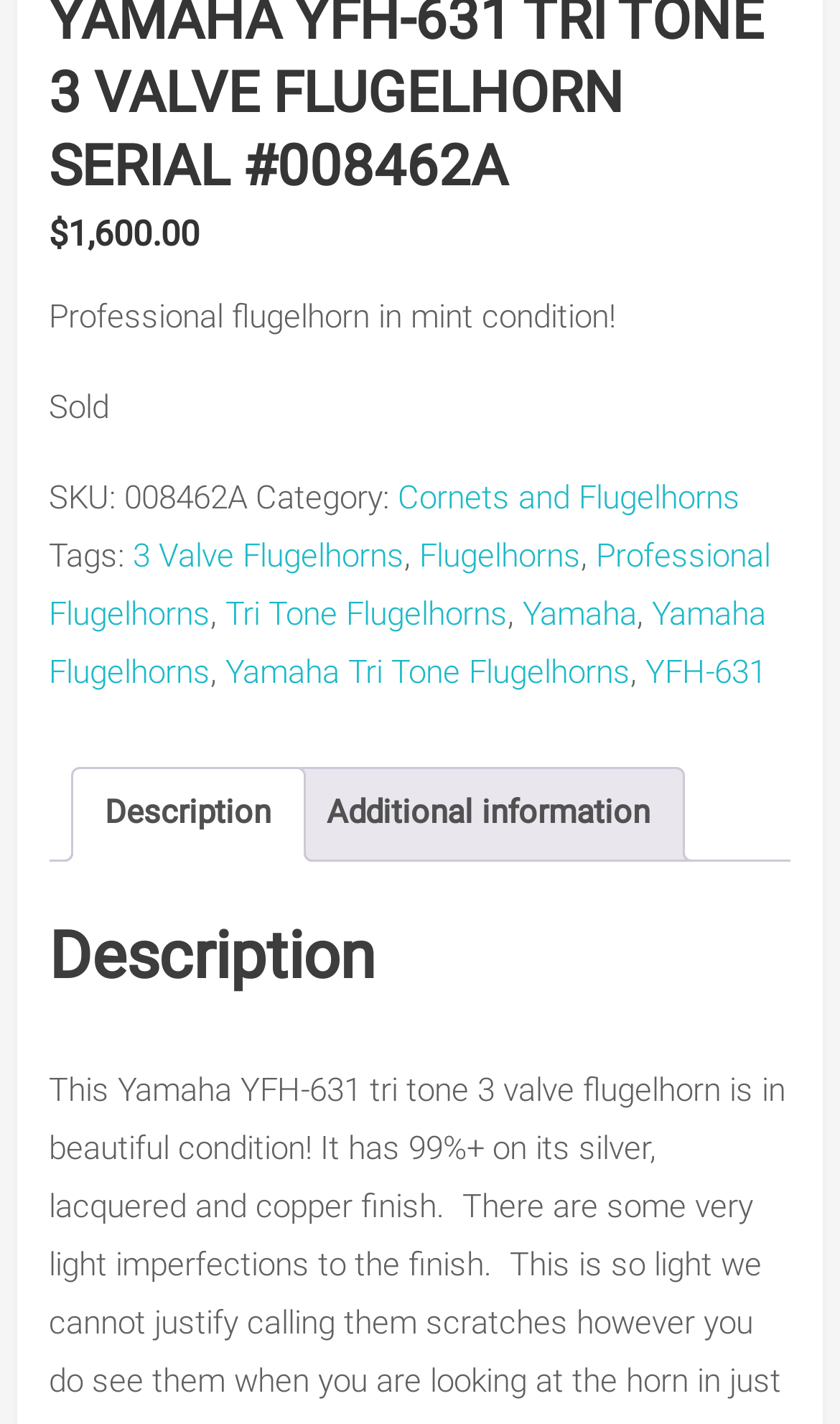Provide a one-word or brief phrase answer to the question:
What is the status of the flugelhorn?

Sold